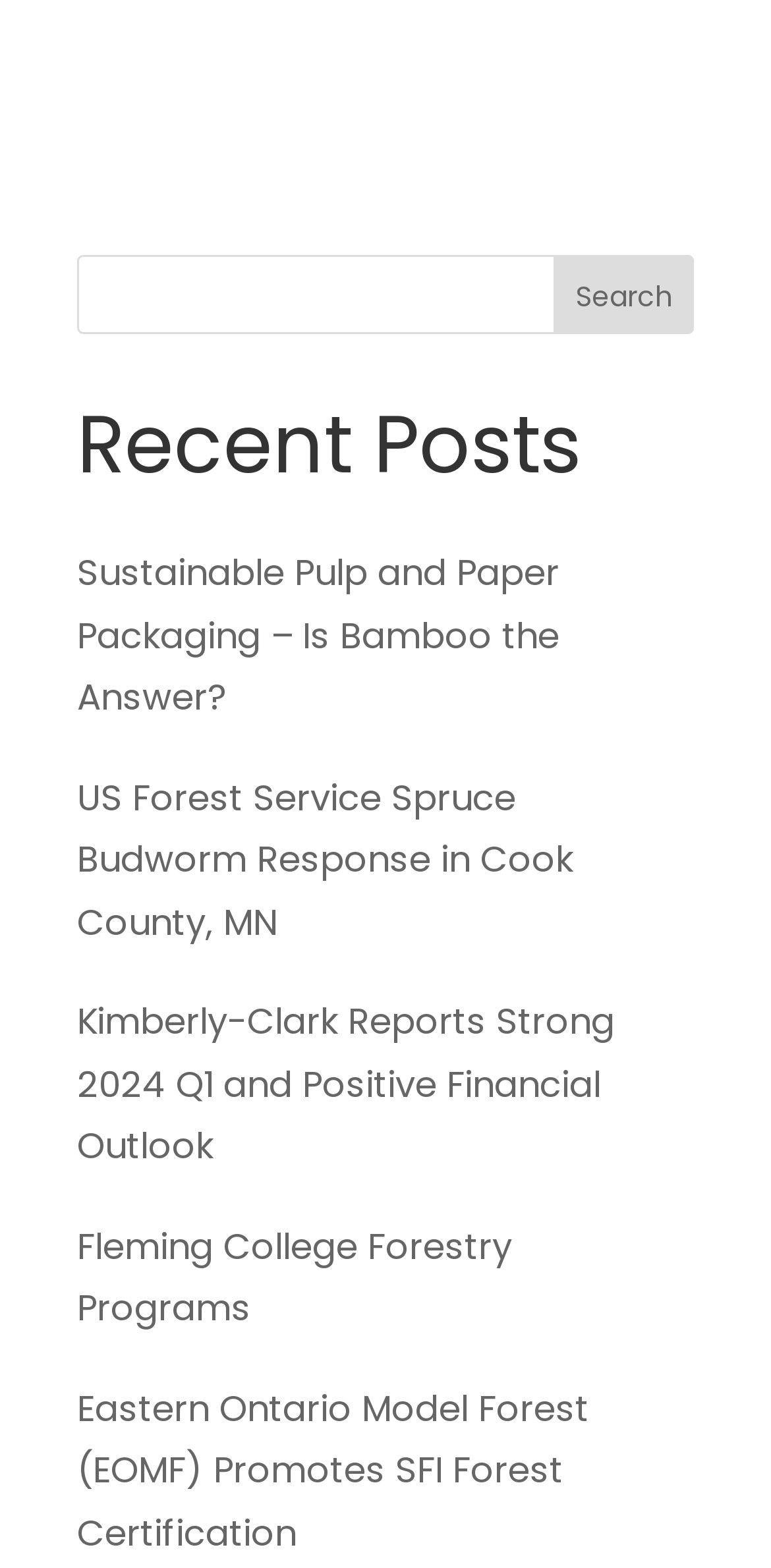How many posts are displayed on the webpage?
Please provide a single word or phrase in response based on the screenshot.

5